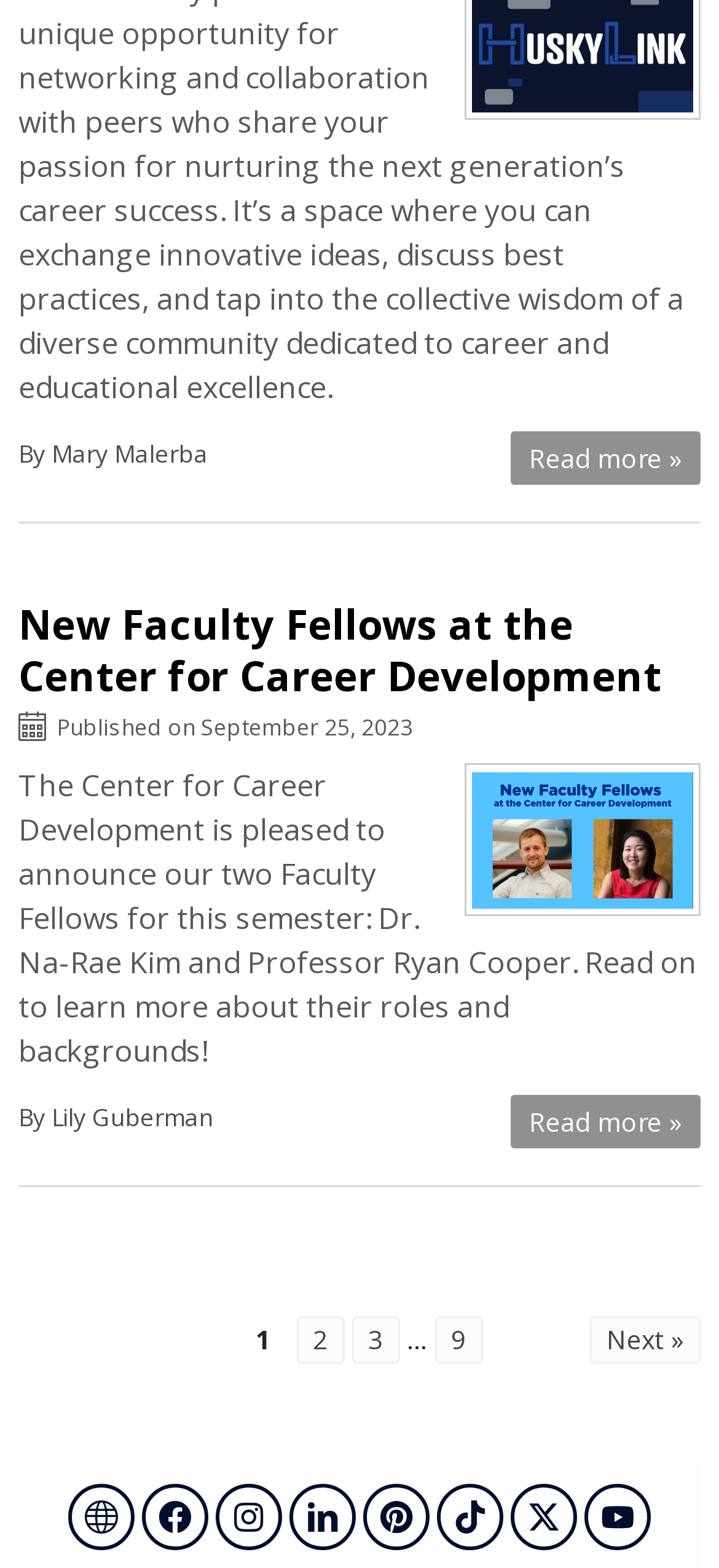Who is the author of the second article?
Provide a one-word or short-phrase answer based on the image.

Lily Guberman